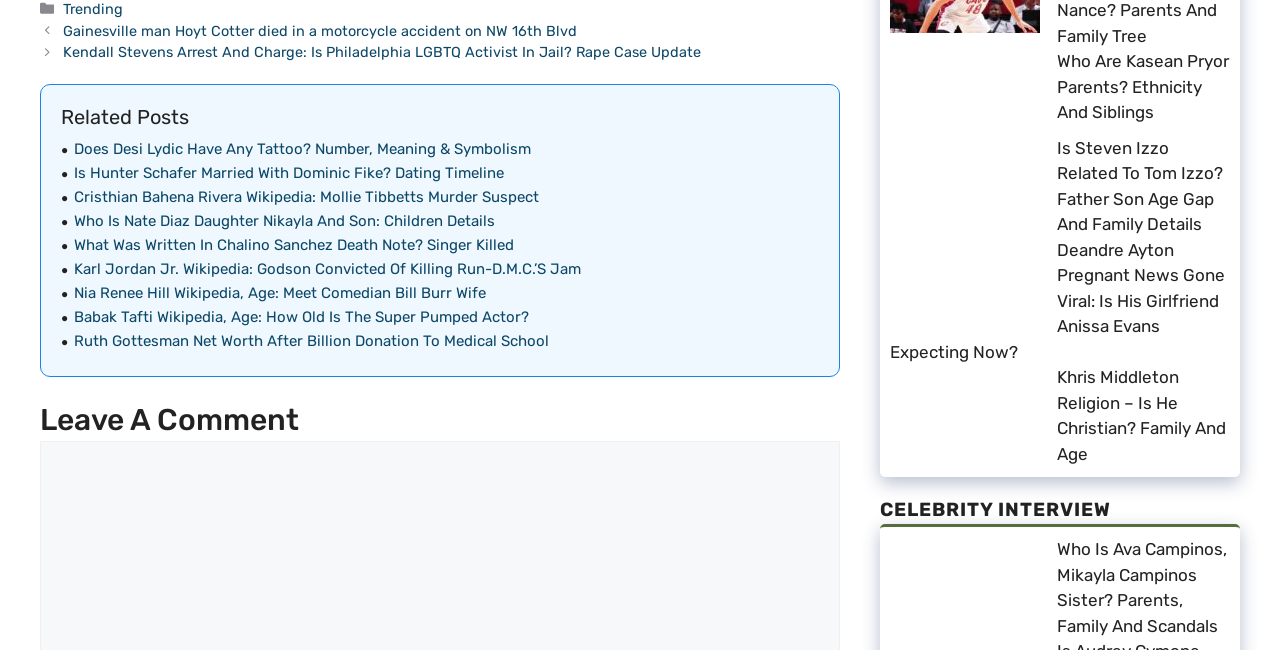Please locate the clickable area by providing the bounding box coordinates to follow this instruction: "Get information on Mailing Address".

None